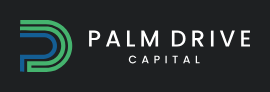What colors are used in the stylized 'D'?
Provide an in-depth answer to the question, covering all aspects.

The logo incorporates a stylized 'D' in green and blue, symbolizing innovation and growth, which means the stylized 'D' is designed using green and blue colors.